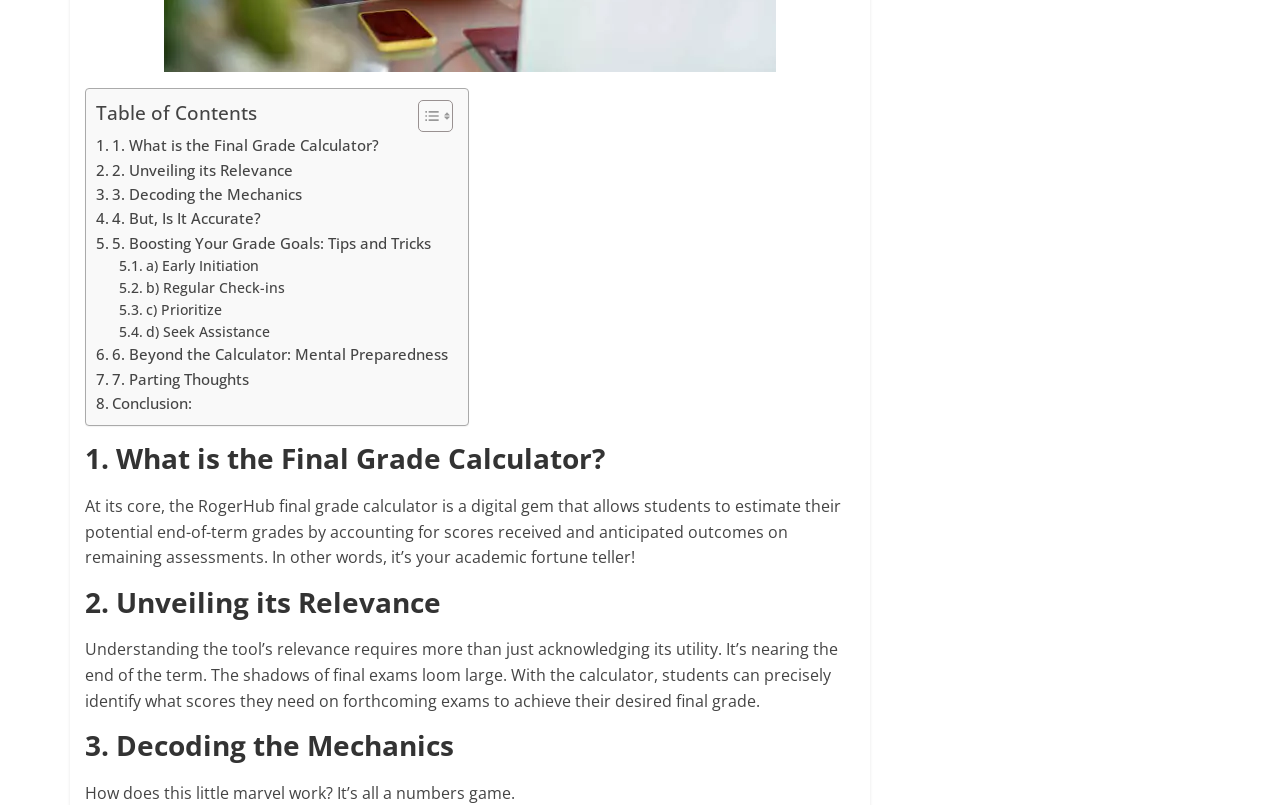How many links are there in the Table of Contents?
Look at the image and answer the question using a single word or phrase.

7